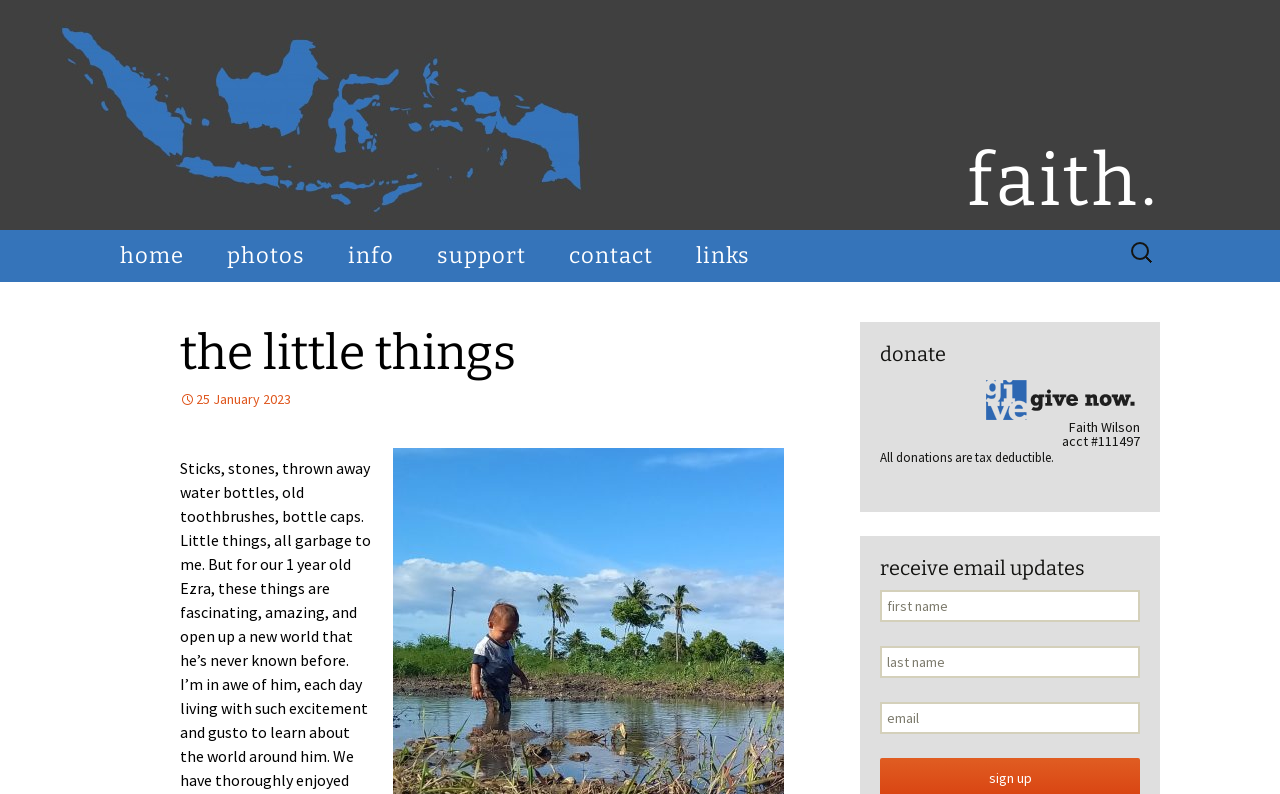Determine the bounding box coordinates of the region I should click to achieve the following instruction: "enter first name". Ensure the bounding box coordinates are four float numbers between 0 and 1, i.e., [left, top, right, bottom].

[0.688, 0.742, 0.891, 0.783]